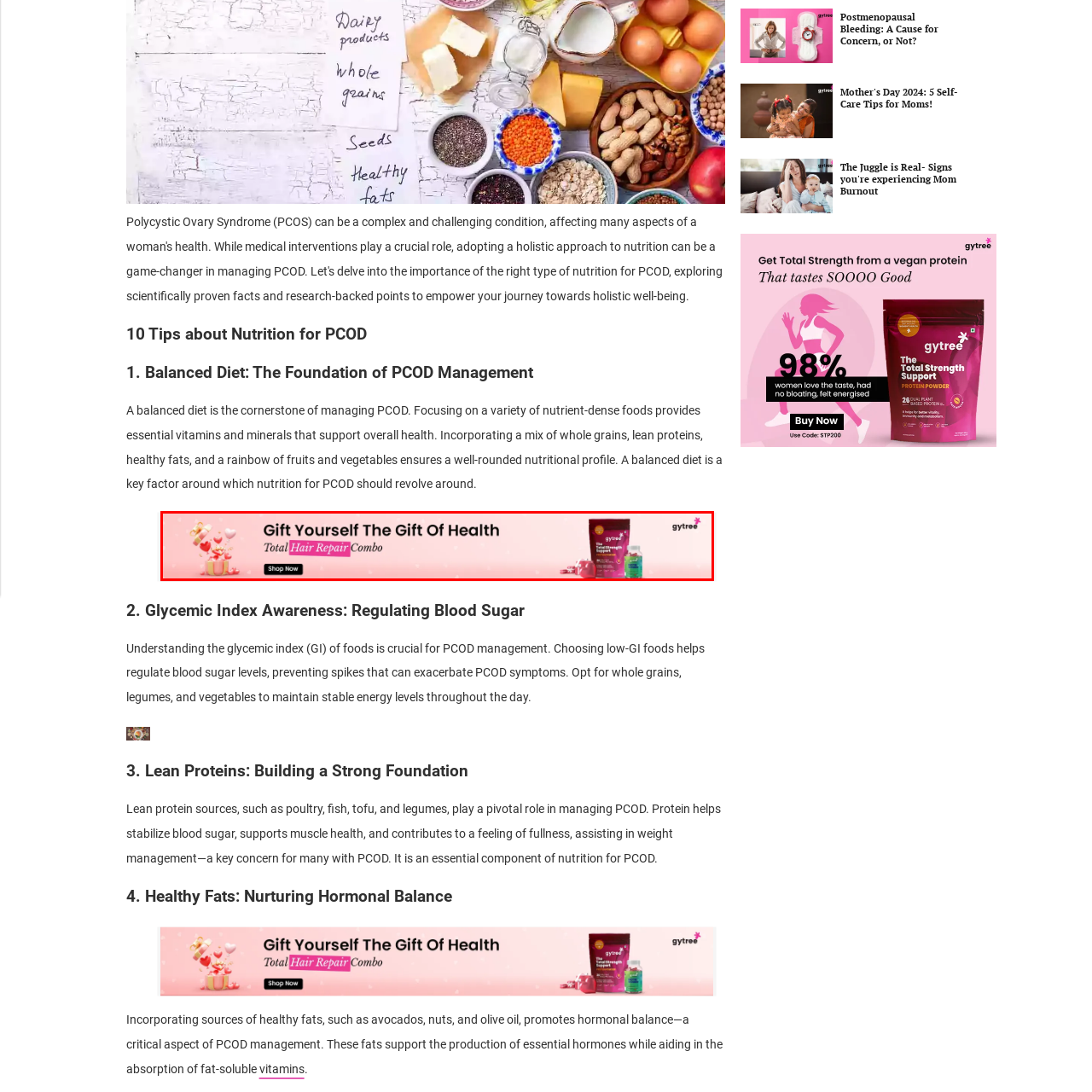Please examine the image highlighted by the red rectangle and provide a comprehensive answer to the following question based on the visual information present:
What is the call-to-action on the banner?

The call-to-action 'Shop Now' is prominently displayed on the banner, encouraging viewers to explore the offerings and take action to purchase the product, which aligns with the promotional nature of the banner.